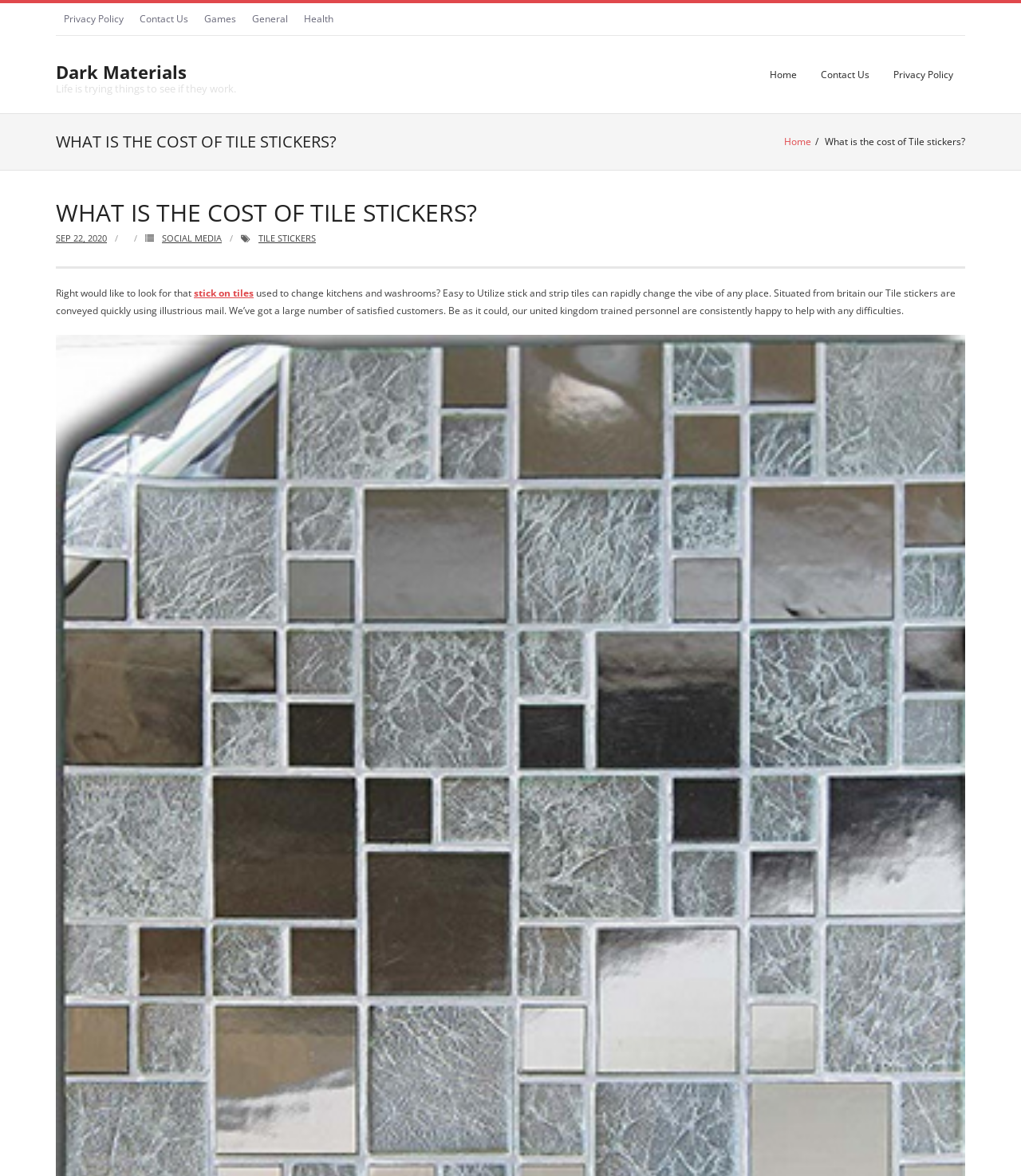Where are the tile stickers shipped from?
Look at the screenshot and provide an in-depth answer.

The tile stickers are shipped from Britain because the text on the webpage mentions 'Situated from Britain our Tile stickers are conveyed quickly using illustrious mail'.